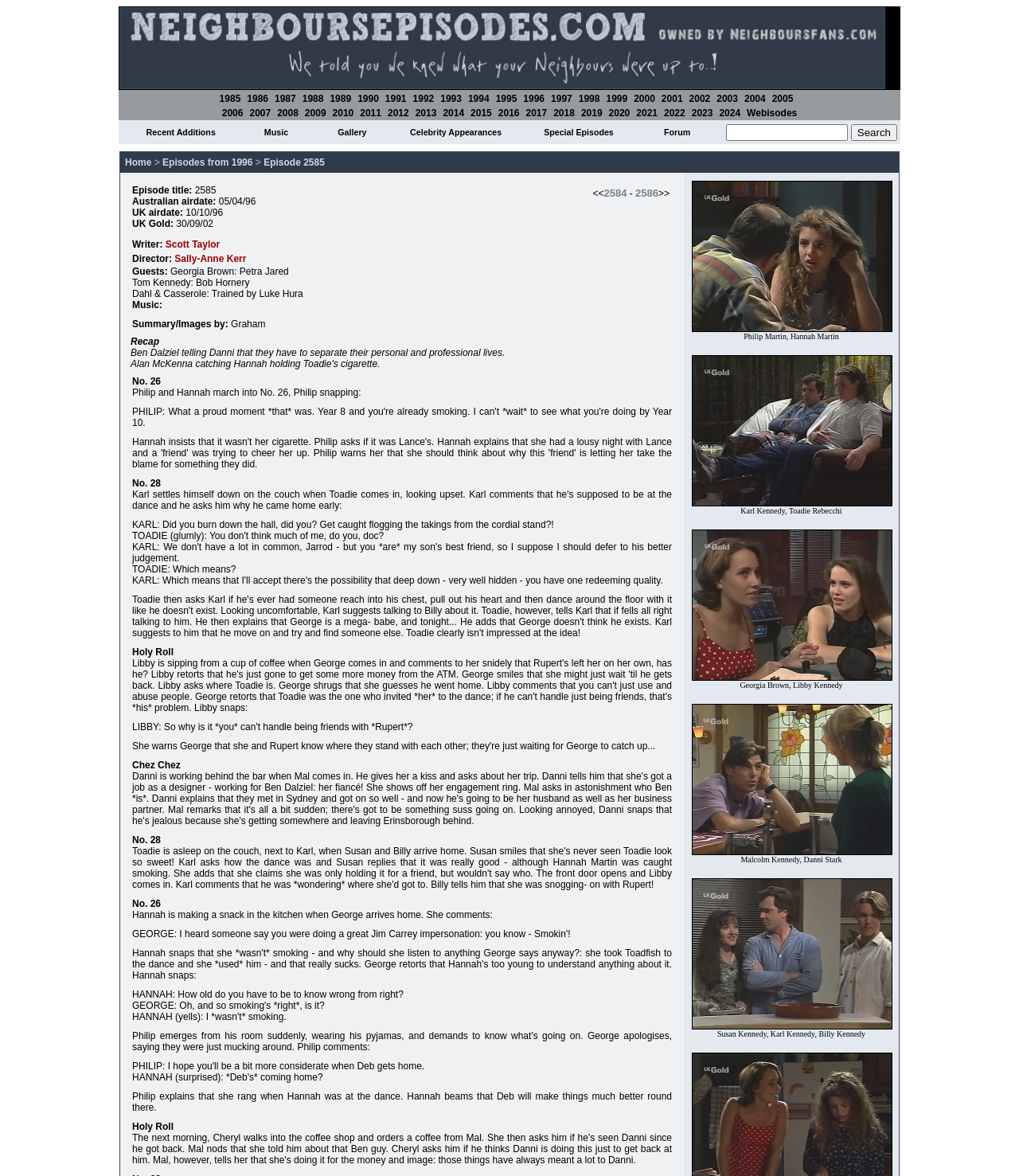Provide the bounding box coordinates of the HTML element this sentence describes: "Special Episodes". The bounding box coordinates consist of four float numbers between 0 and 1, i.e., [left, top, right, bottom].

[0.534, 0.109, 0.602, 0.117]